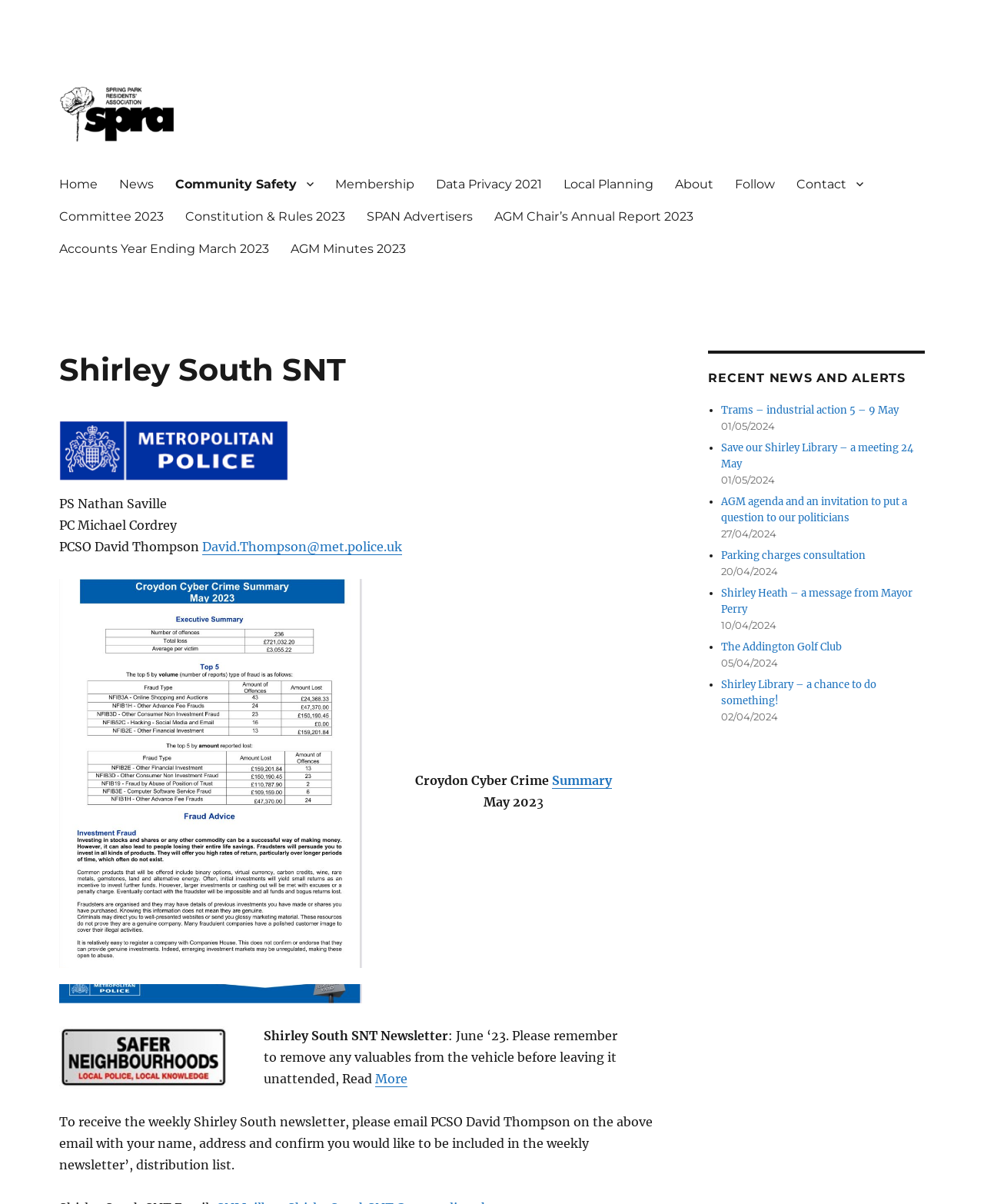Given the following UI element description: "Consultations", find the bounding box coordinates in the webpage screenshot.

None